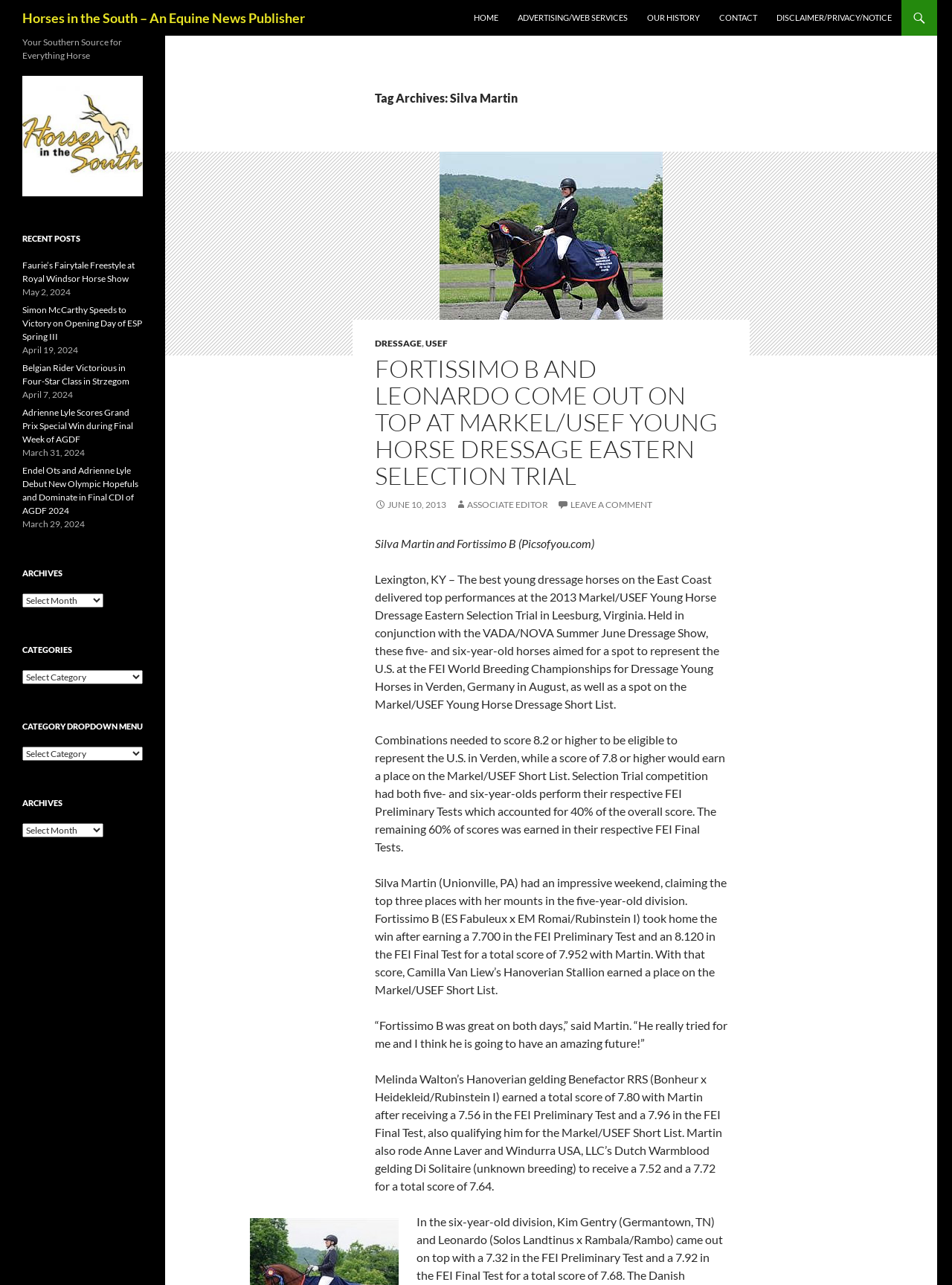Provide a brief response to the question below using a single word or phrase: 
What is the name of the category that includes the article about Faurie’s Fairytale Freestyle at Royal Windsor Horse Show?

Recent Posts